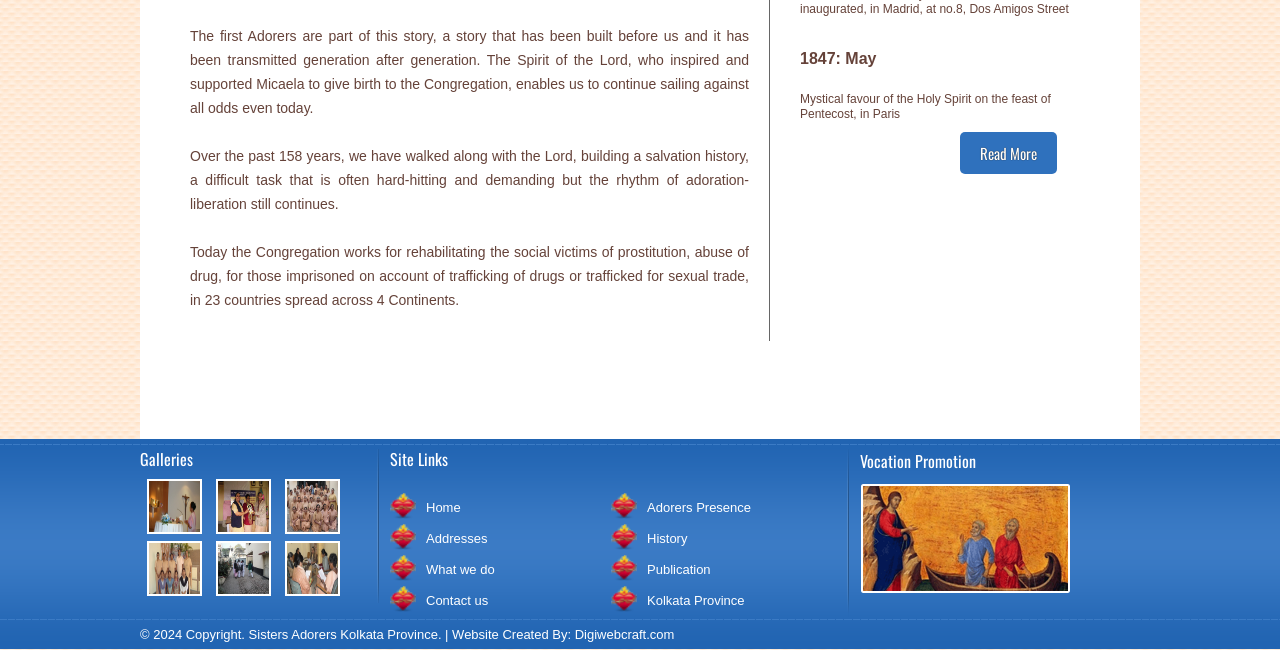Locate the UI element described by What we do and provide its bounding box coordinates. Use the format (top-left x, top-left y, bottom-right x, bottom-right y) with all values as floating point numbers between 0 and 1.

[0.333, 0.865, 0.386, 0.888]